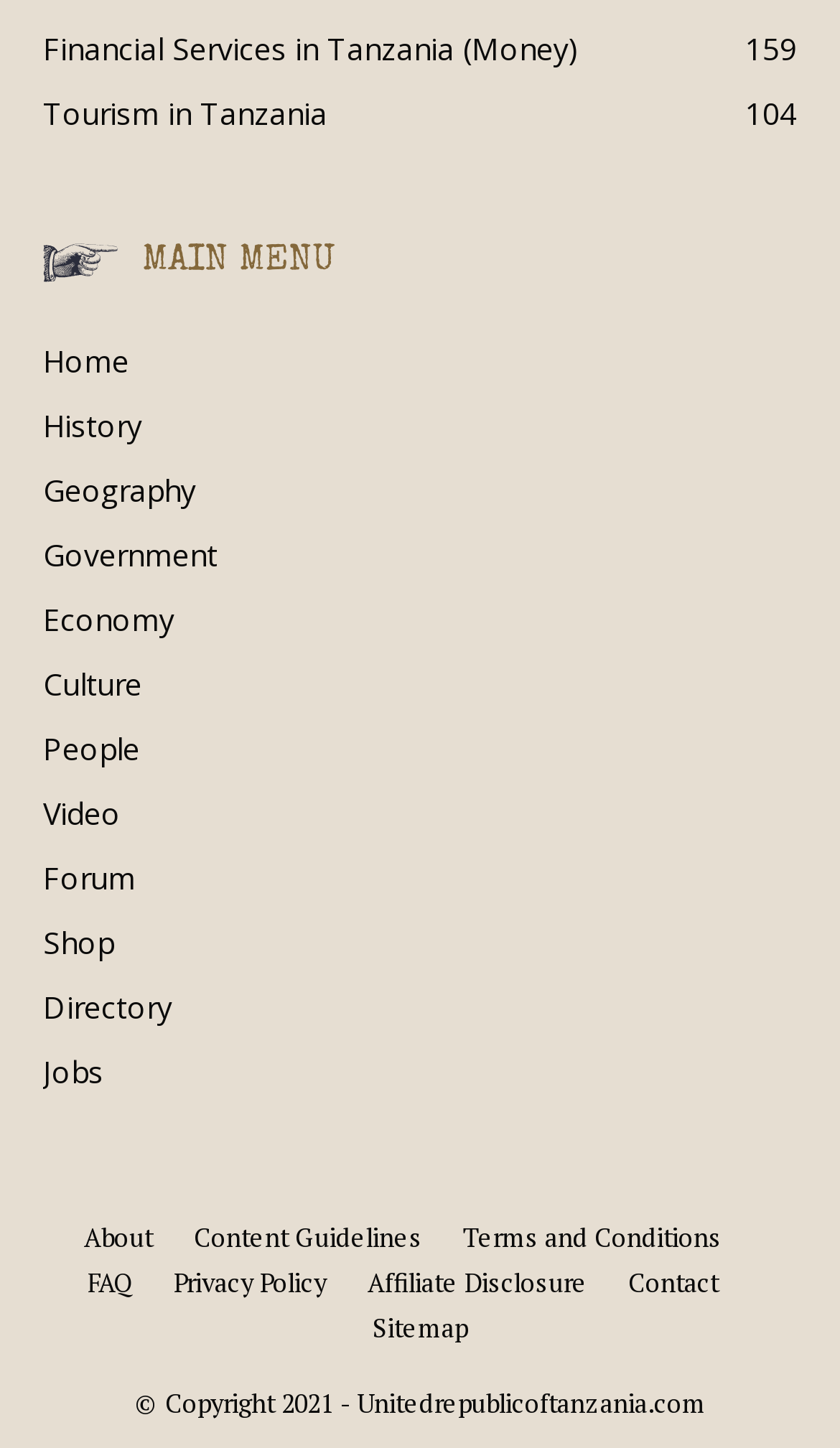Determine the bounding box coordinates of the clickable region to execute the instruction: "Read the 'Terms and Conditions'". The coordinates should be four float numbers between 0 and 1, denoted as [left, top, right, bottom].

[0.551, 0.842, 0.859, 0.869]